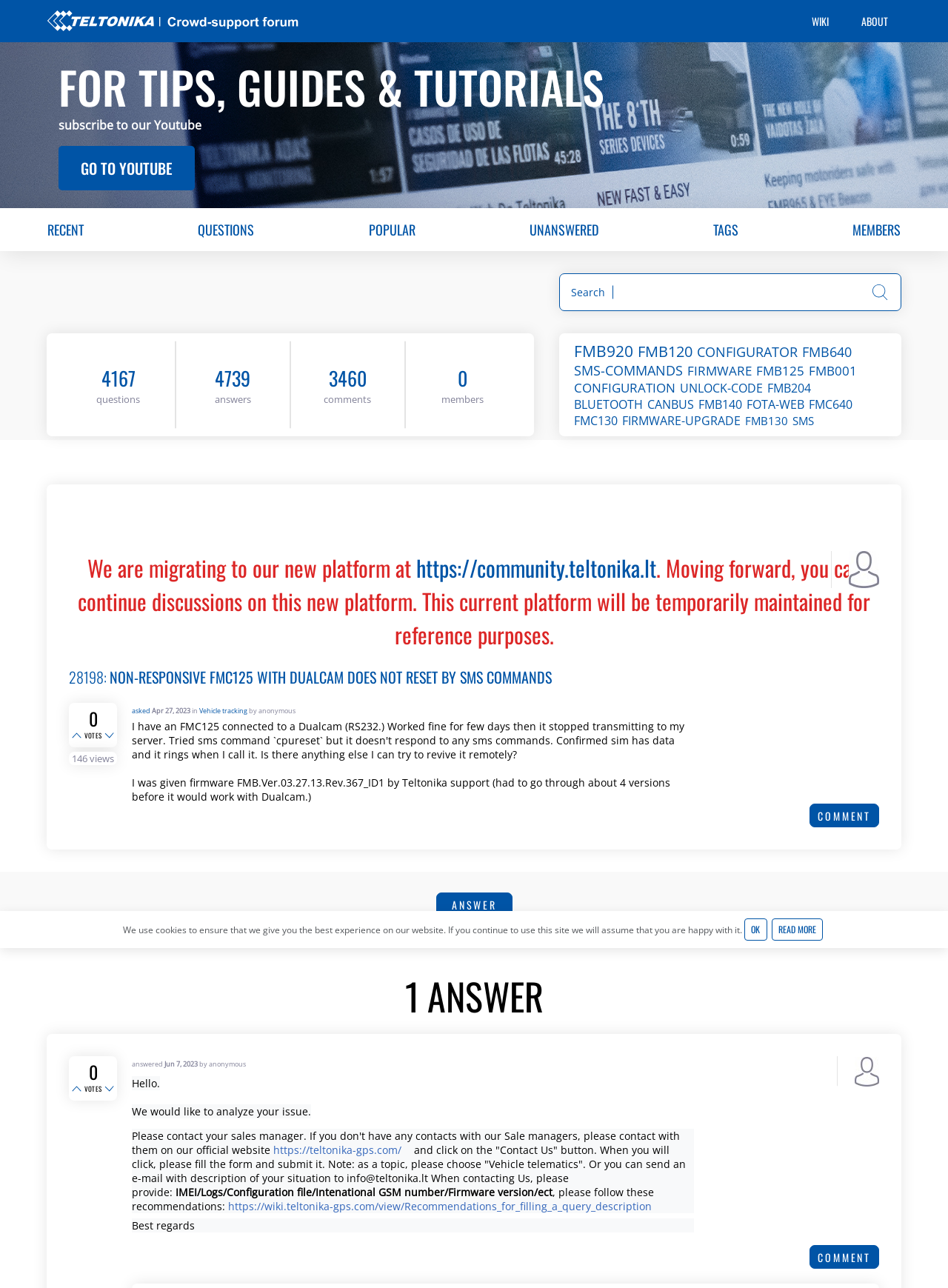What is the topic of the discussion?
Look at the image and answer with only one word or phrase.

Non-responsive FMC125 with Dualcam